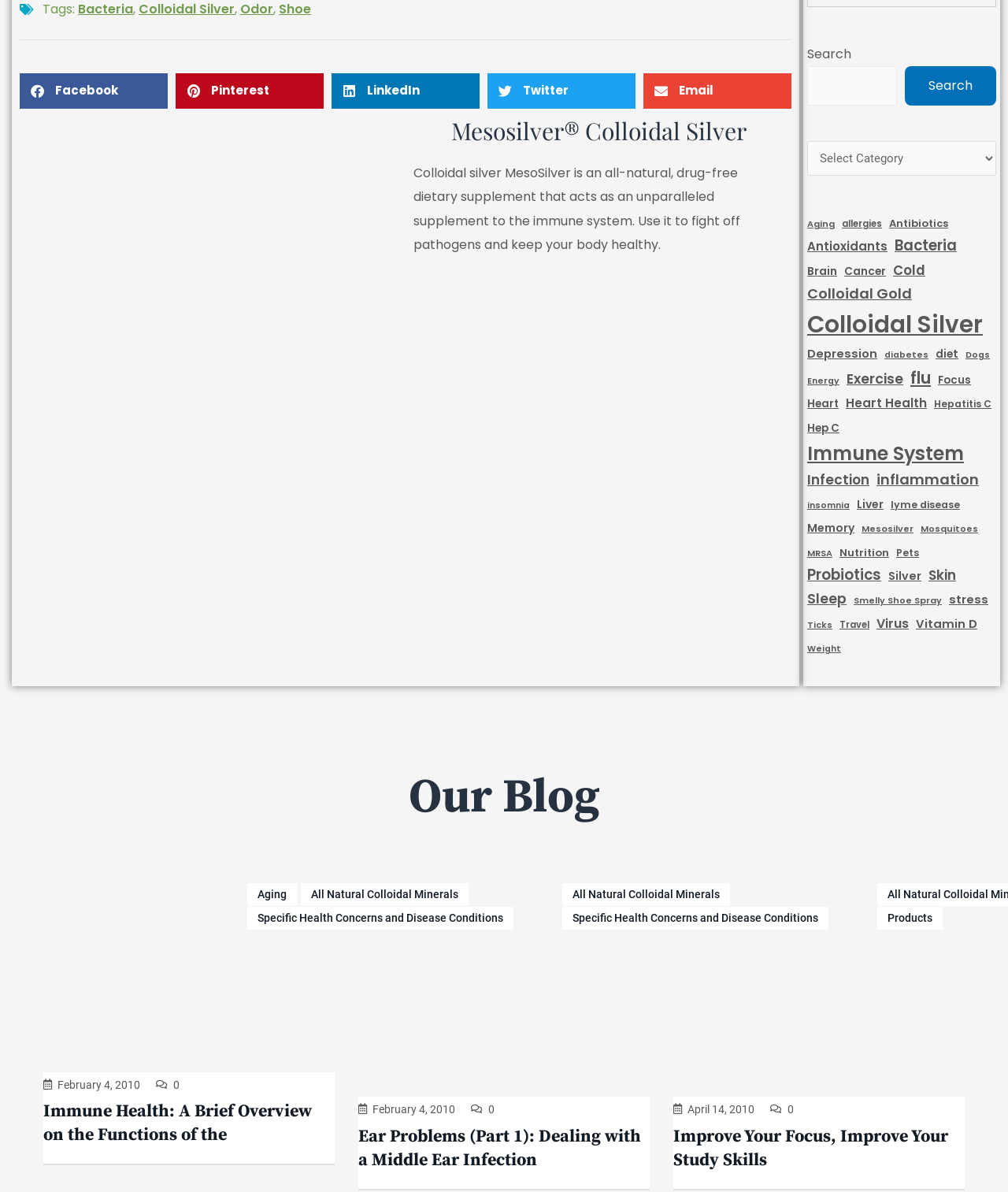Determine the bounding box coordinates of the clickable region to execute the instruction: "Share on Facebook". The coordinates should be four float numbers between 0 and 1, denoted as [left, top, right, bottom].

[0.02, 0.061, 0.166, 0.091]